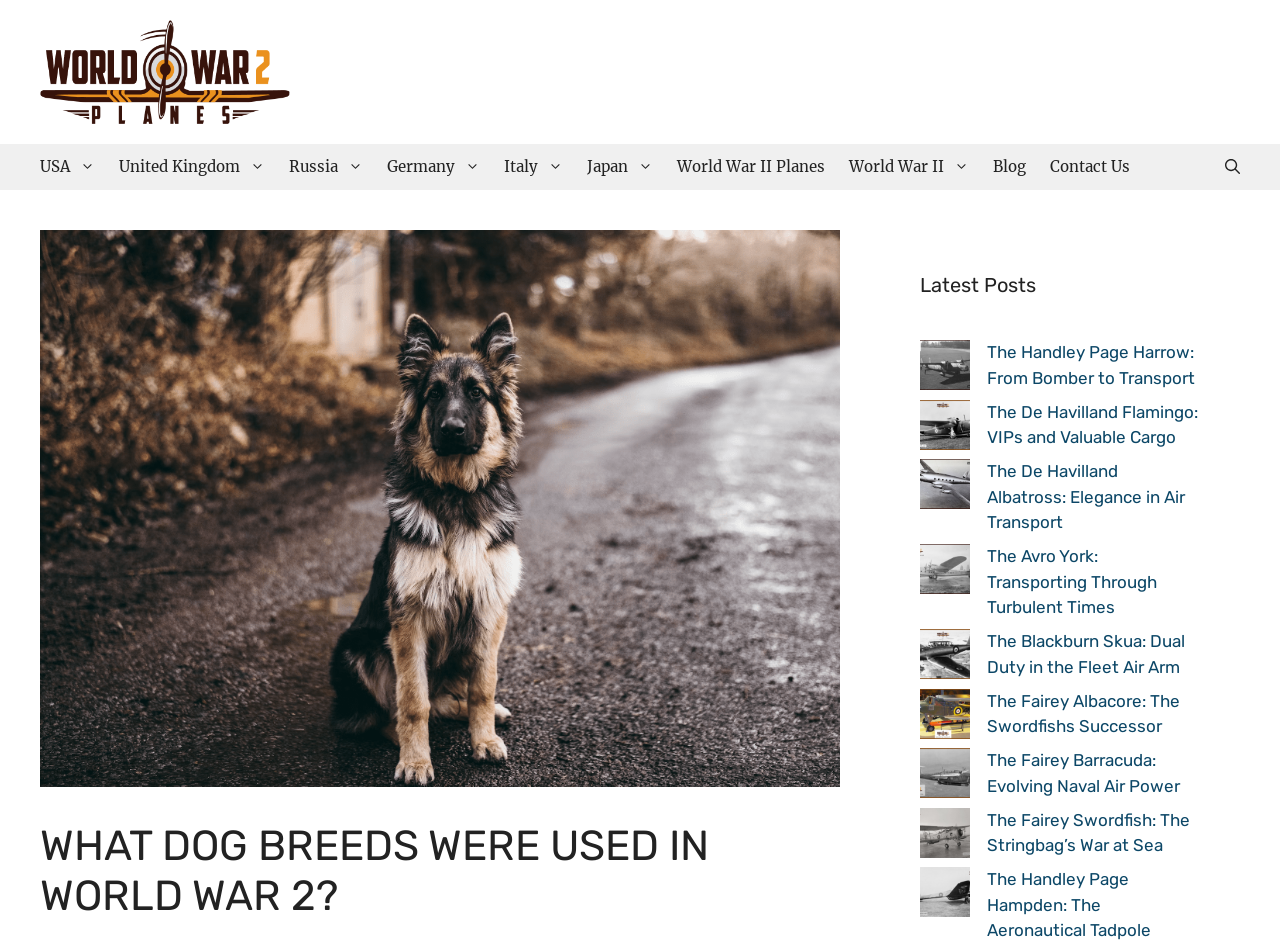Please provide the bounding box coordinates for the element that needs to be clicked to perform the following instruction: "Read the 'WHAT DOG BREEDS WERE USED IN WORLD WAR 2?' heading". The coordinates should be given as four float numbers between 0 and 1, i.e., [left, top, right, bottom].

[0.031, 0.871, 0.656, 0.978]